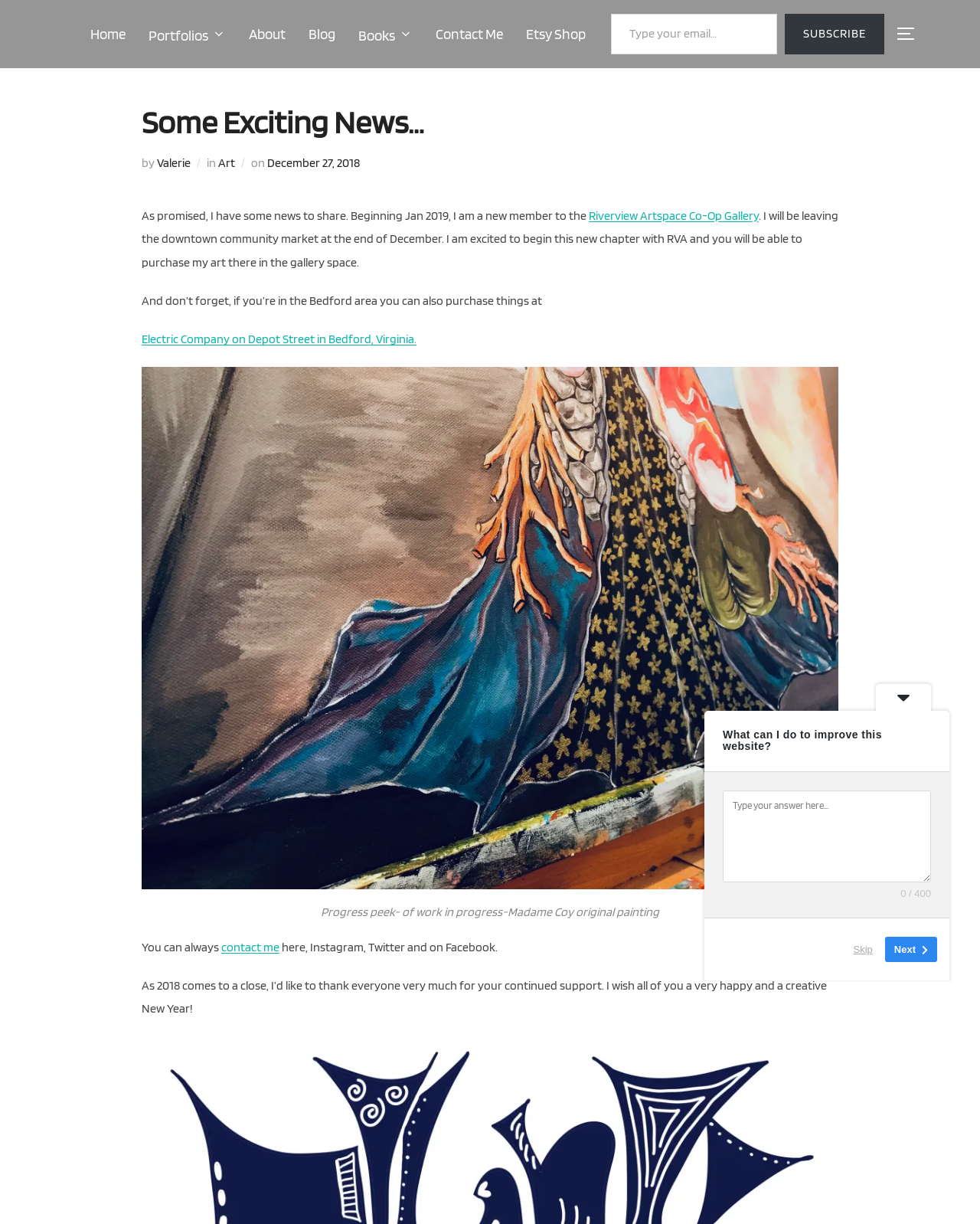Provide a one-word or short-phrase response to the question:
What is the alternative place to purchase the author's art?

Electric Company on Depot Street in Bedford, Virginia